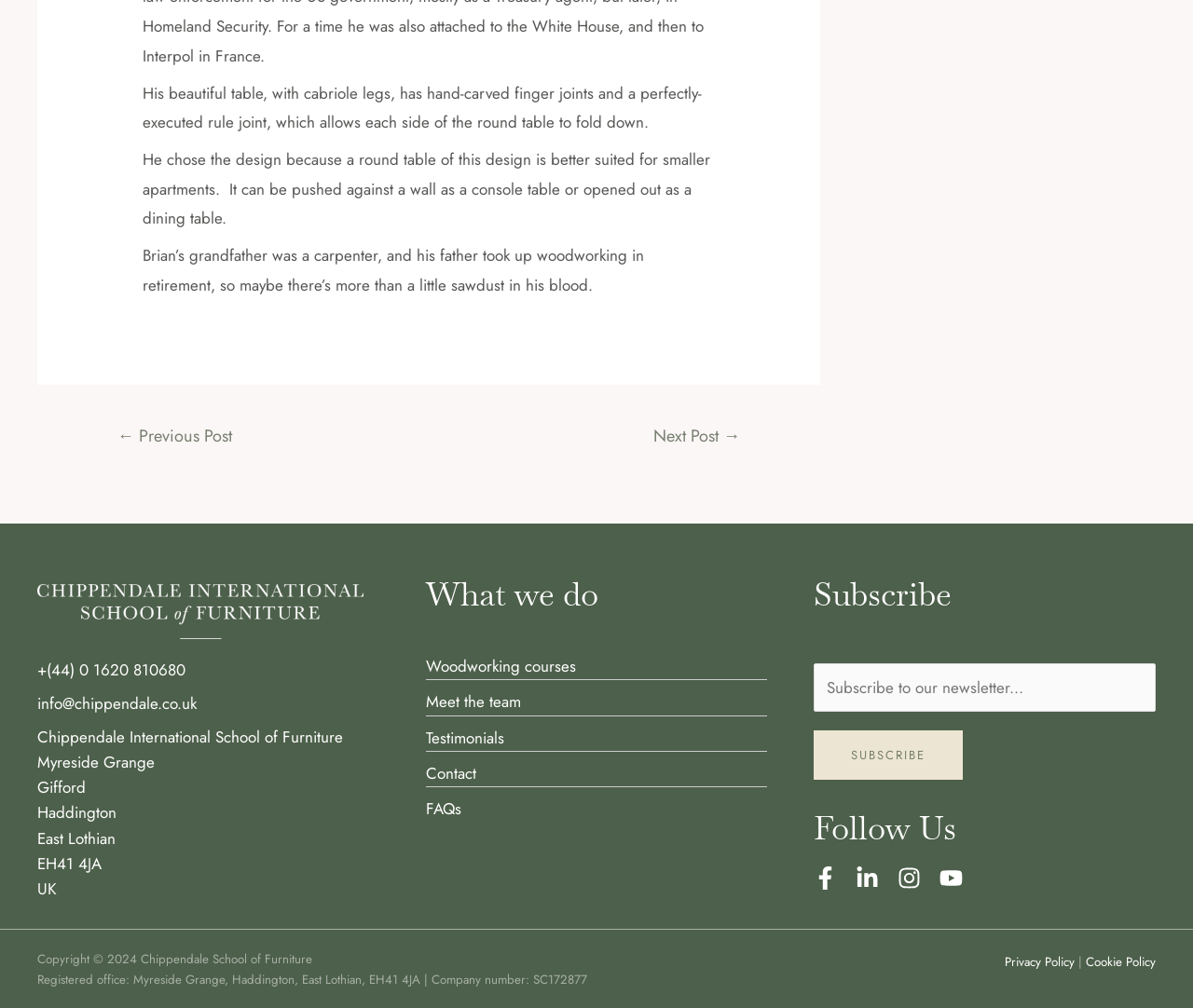Please identify the bounding box coordinates of the element I should click to complete this instruction: 'Click the 'Facebook' link'. The coordinates should be given as four float numbers between 0 and 1, like this: [left, top, right, bottom].

[0.682, 0.859, 0.702, 0.882]